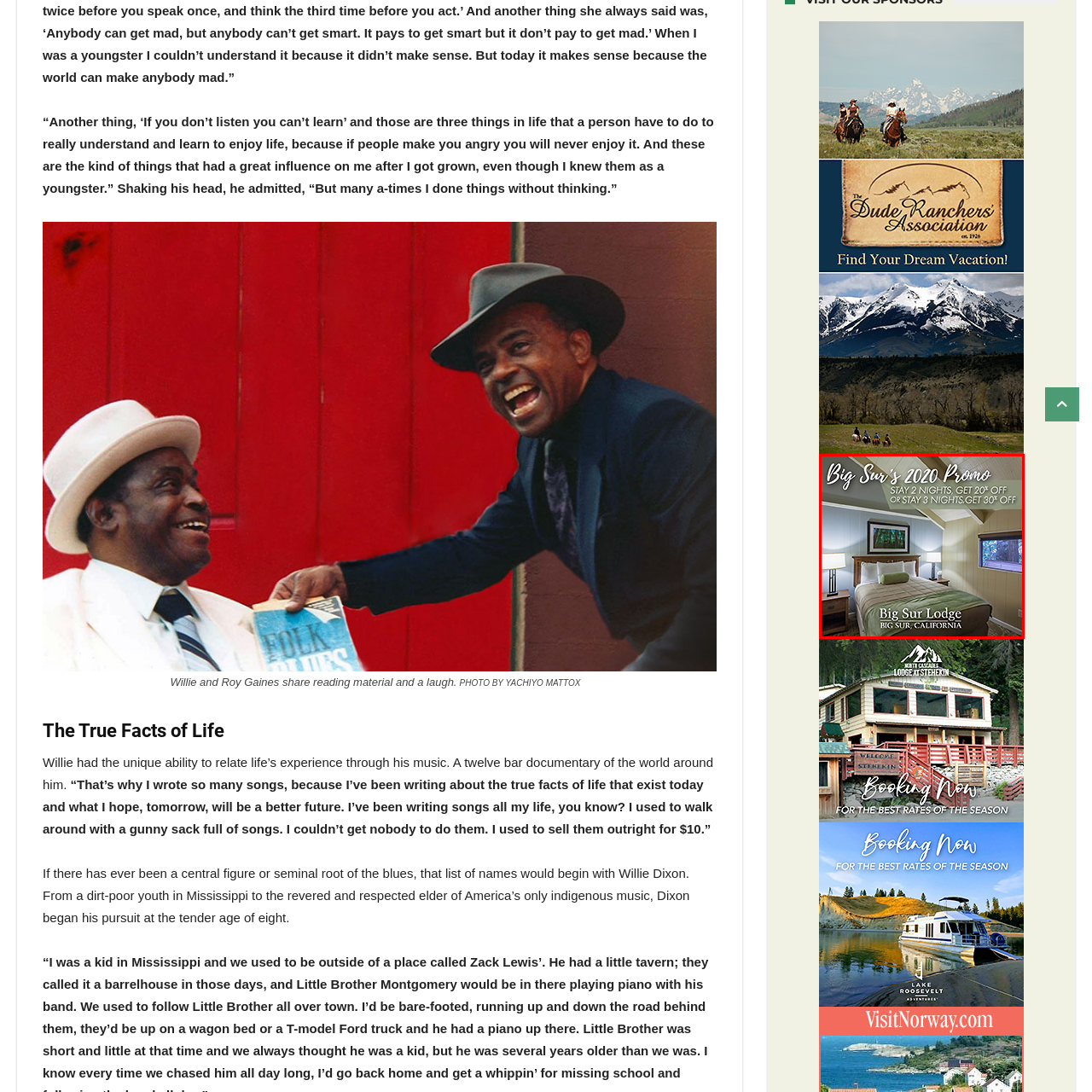Examine the image within the red box and give a concise answer to this question using a single word or short phrase: 
What is the purpose of the bedside lamps?

To create a serene atmosphere